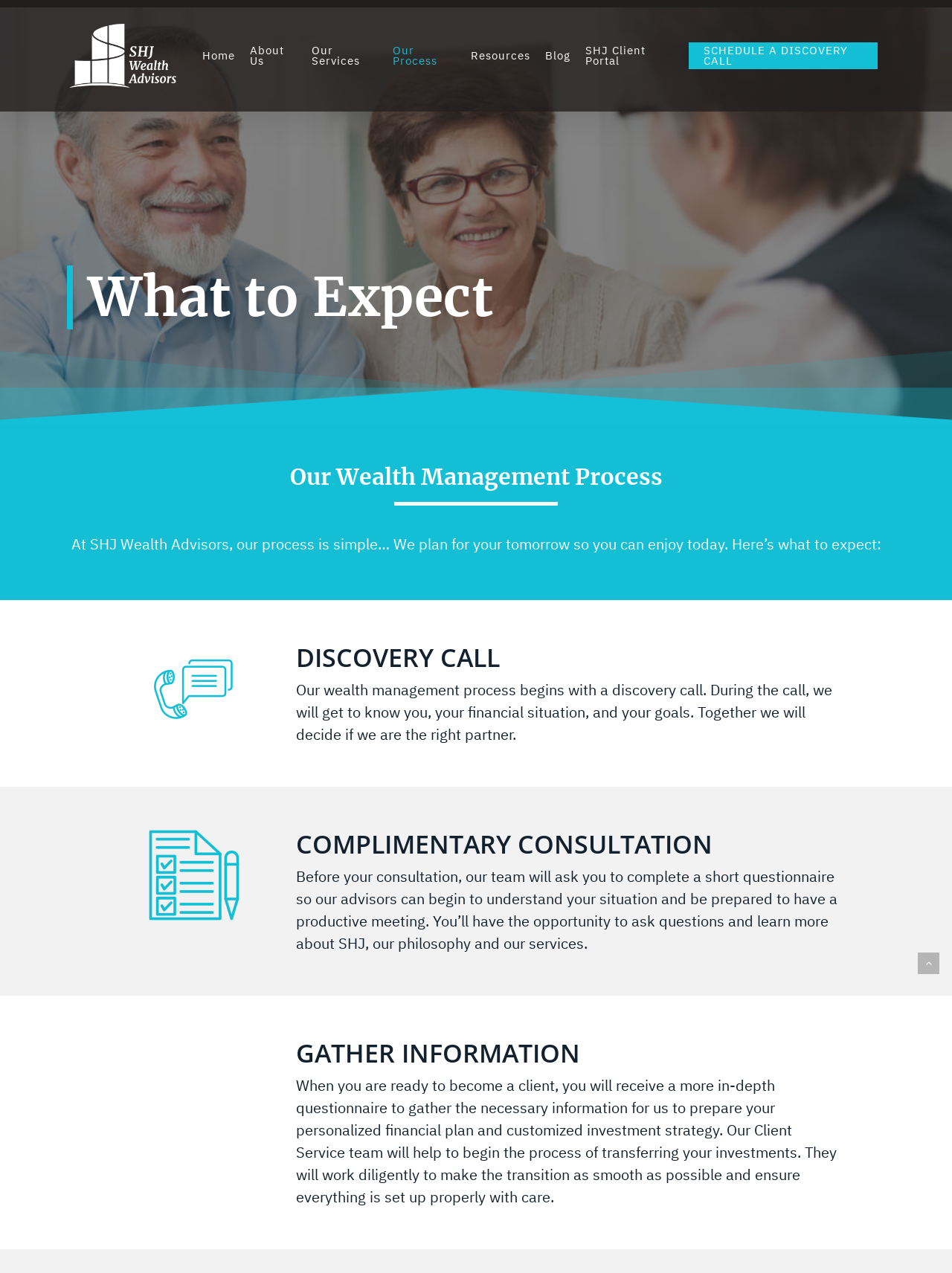How many links are in the navigation menu?
Use the information from the image to give a detailed answer to the question.

The navigation menu is located at the top of the webpage and contains links to 'Home', 'About Us', 'Our Services', 'Our Process', 'Resources', 'Blog', 'SHJ Client Portal', and 'SCHEDULE A DISCOVERY CALL'. Counting these links, there are 9 links in total.